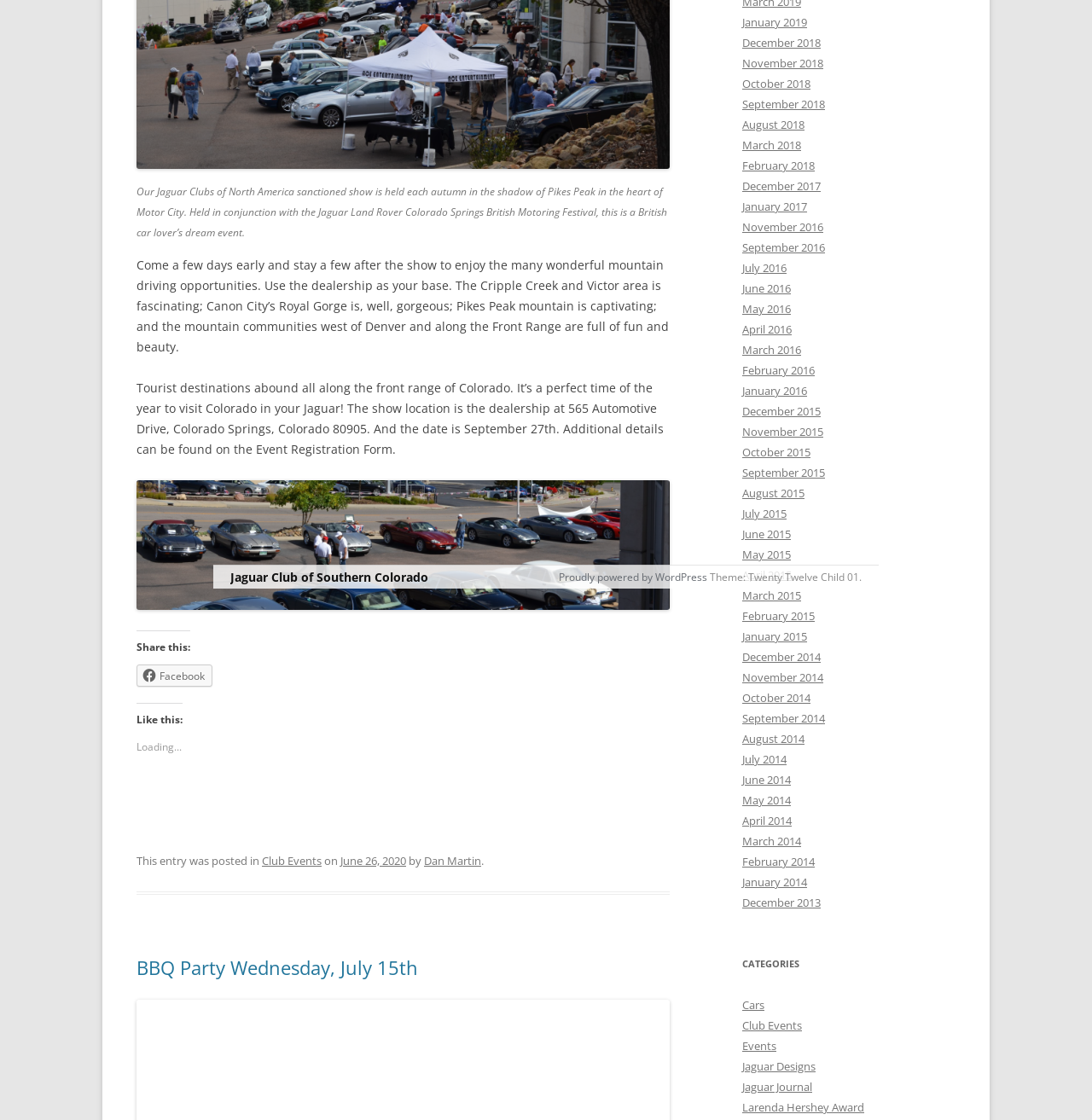Given the element description, predict the bounding box coordinates in the format (top-left x, top-left y, bottom-right x, bottom-right y). Make sure all values are between 0 and 1. Here is the element description: November 2018

[0.68, 0.05, 0.754, 0.063]